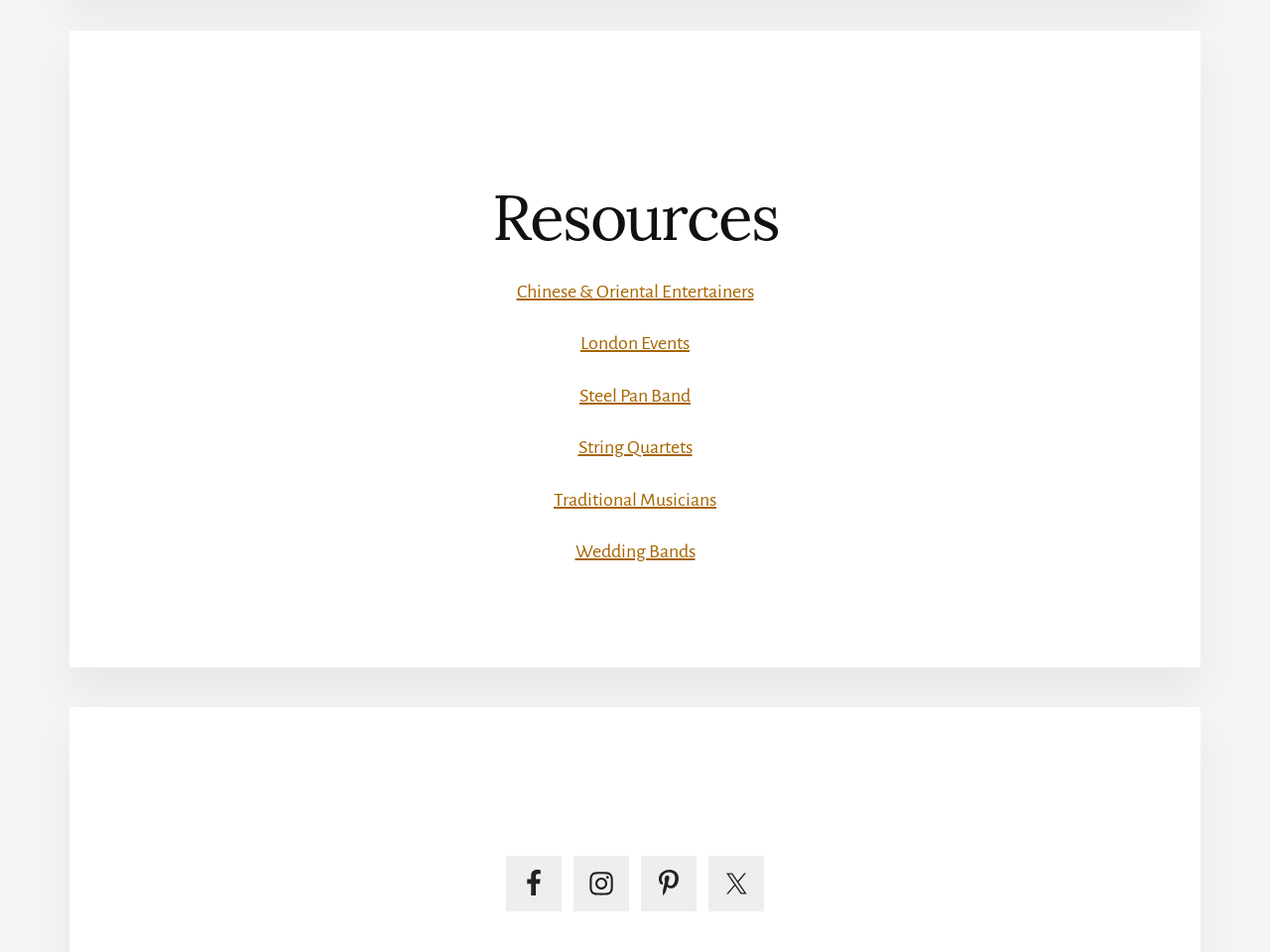Can you specify the bounding box coordinates of the area that needs to be clicked to fulfill the following instruction: "Explore String Quartets"?

[0.455, 0.459, 0.545, 0.48]